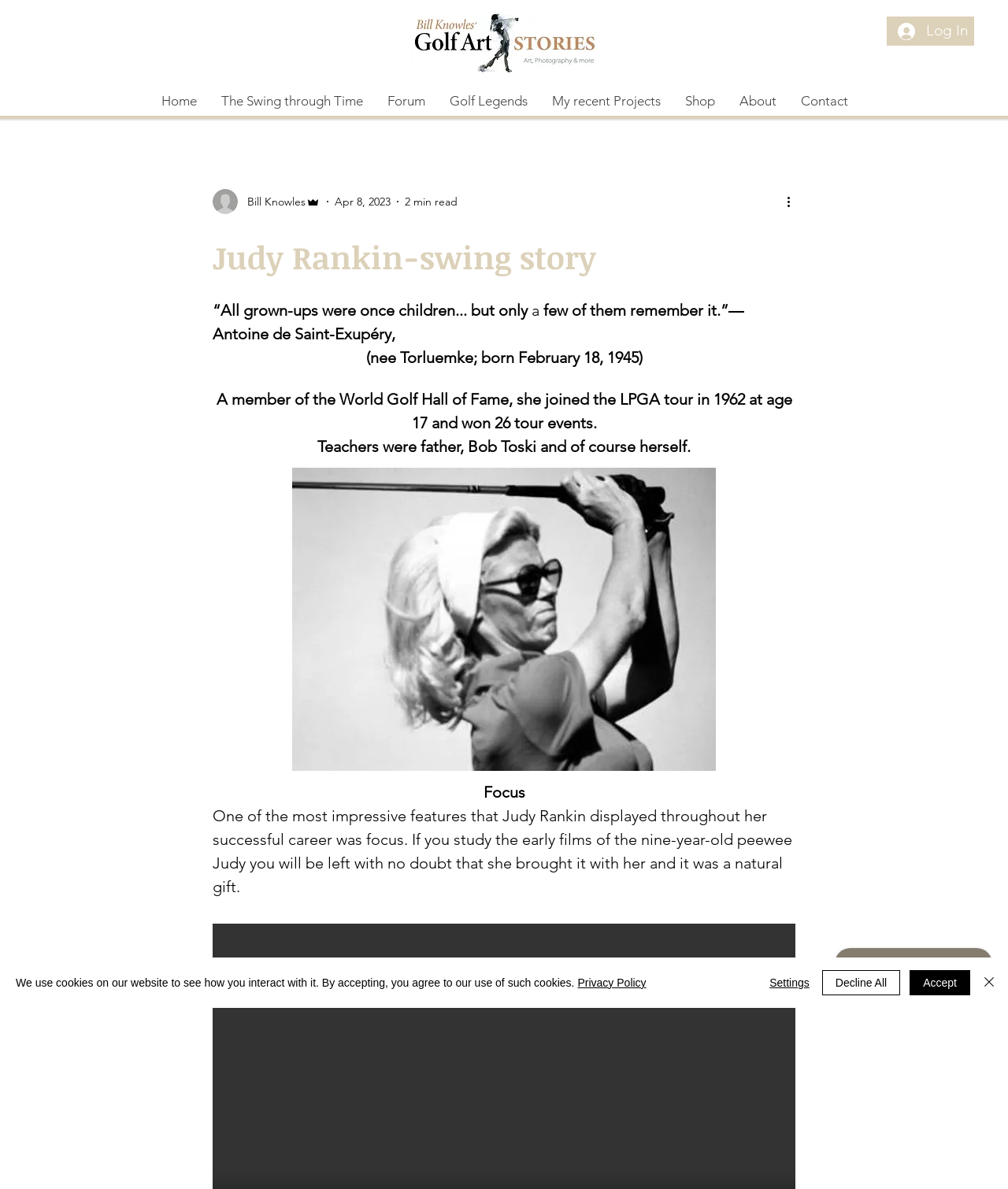Can you specify the bounding box coordinates for the region that should be clicked to fulfill this instruction: "Search for something".

None